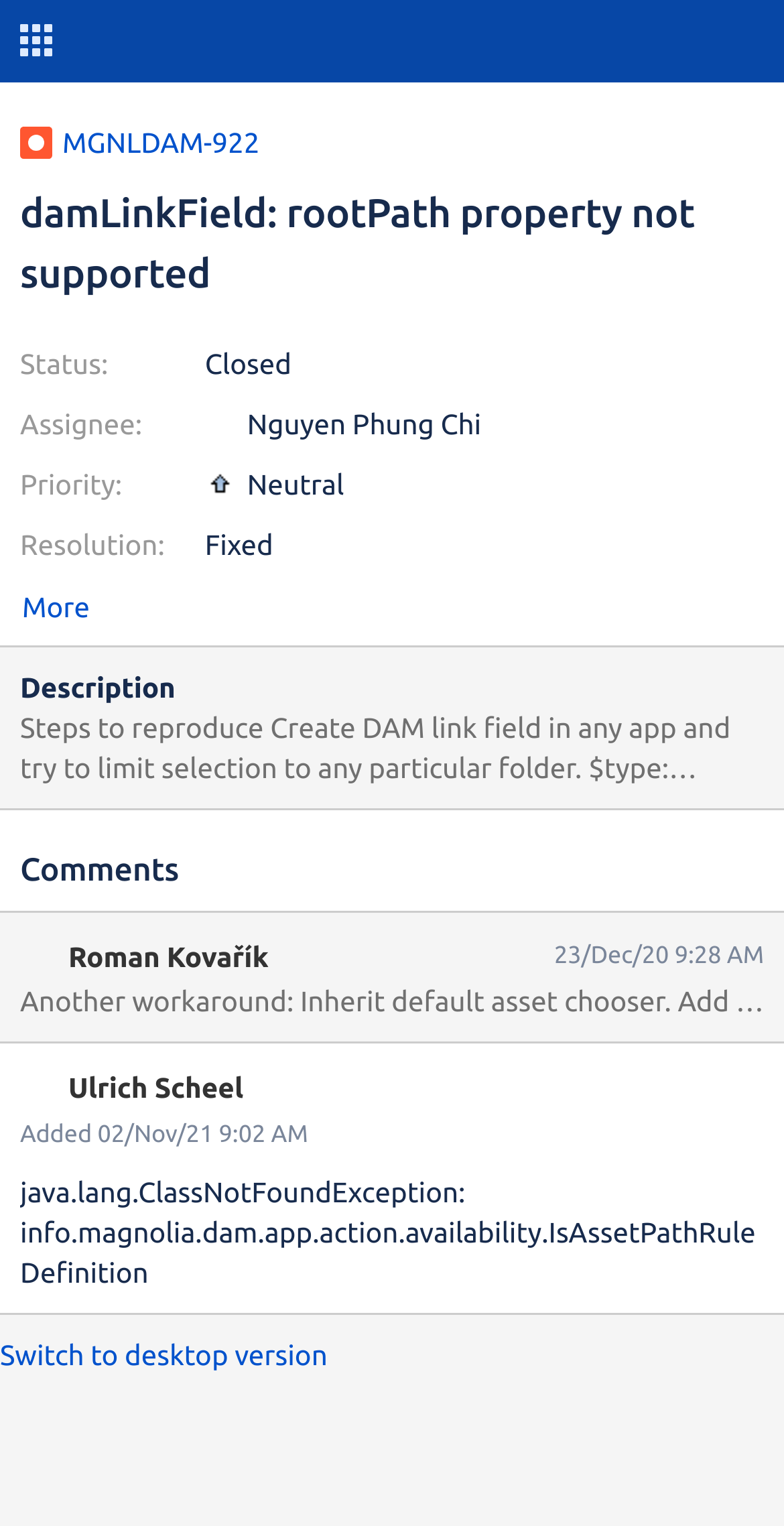What is the resolution of this issue?
Provide an in-depth and detailed explanation in response to the question.

I determined the answer by looking at the 'Resolution:' label and its corresponding value 'Fixed' which is located below the issue title.